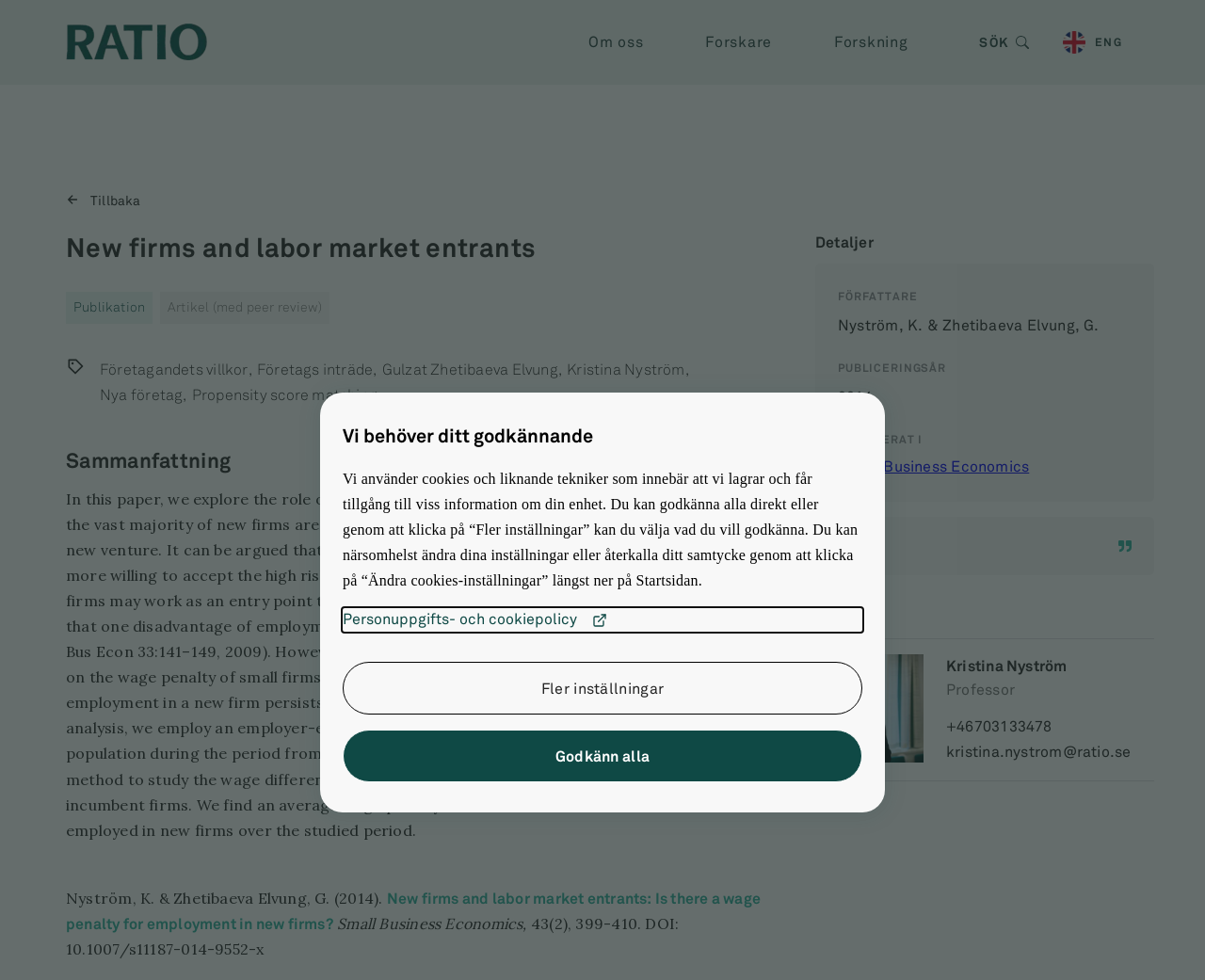Please identify the bounding box coordinates of the element's region that needs to be clicked to fulfill the following instruction: "Search using the SÖK link". The bounding box coordinates should consist of four float numbers between 0 and 1, i.e., [left, top, right, bottom].

[0.799, 0.027, 0.868, 0.06]